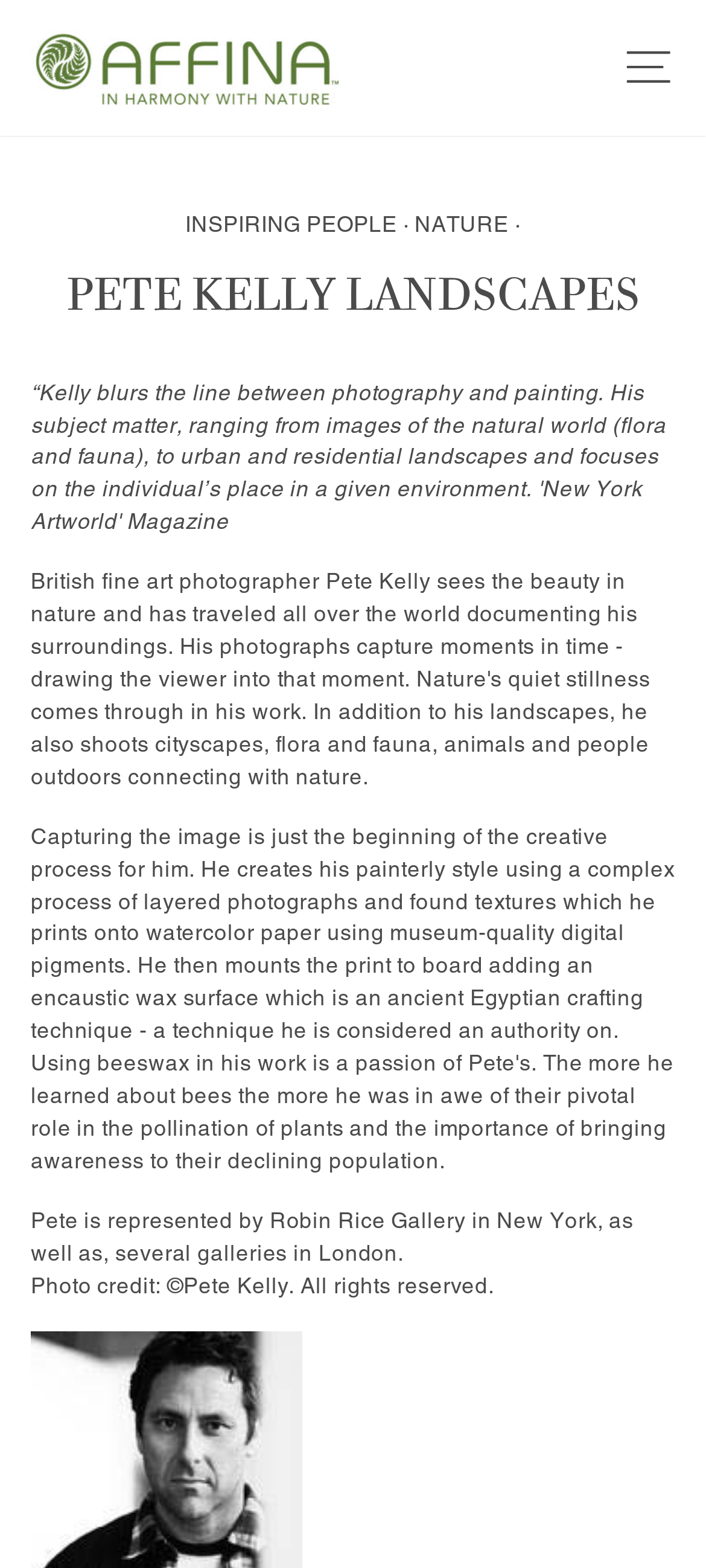Please reply to the following question using a single word or phrase: 
What is the photographer's name?

Pete Kelly